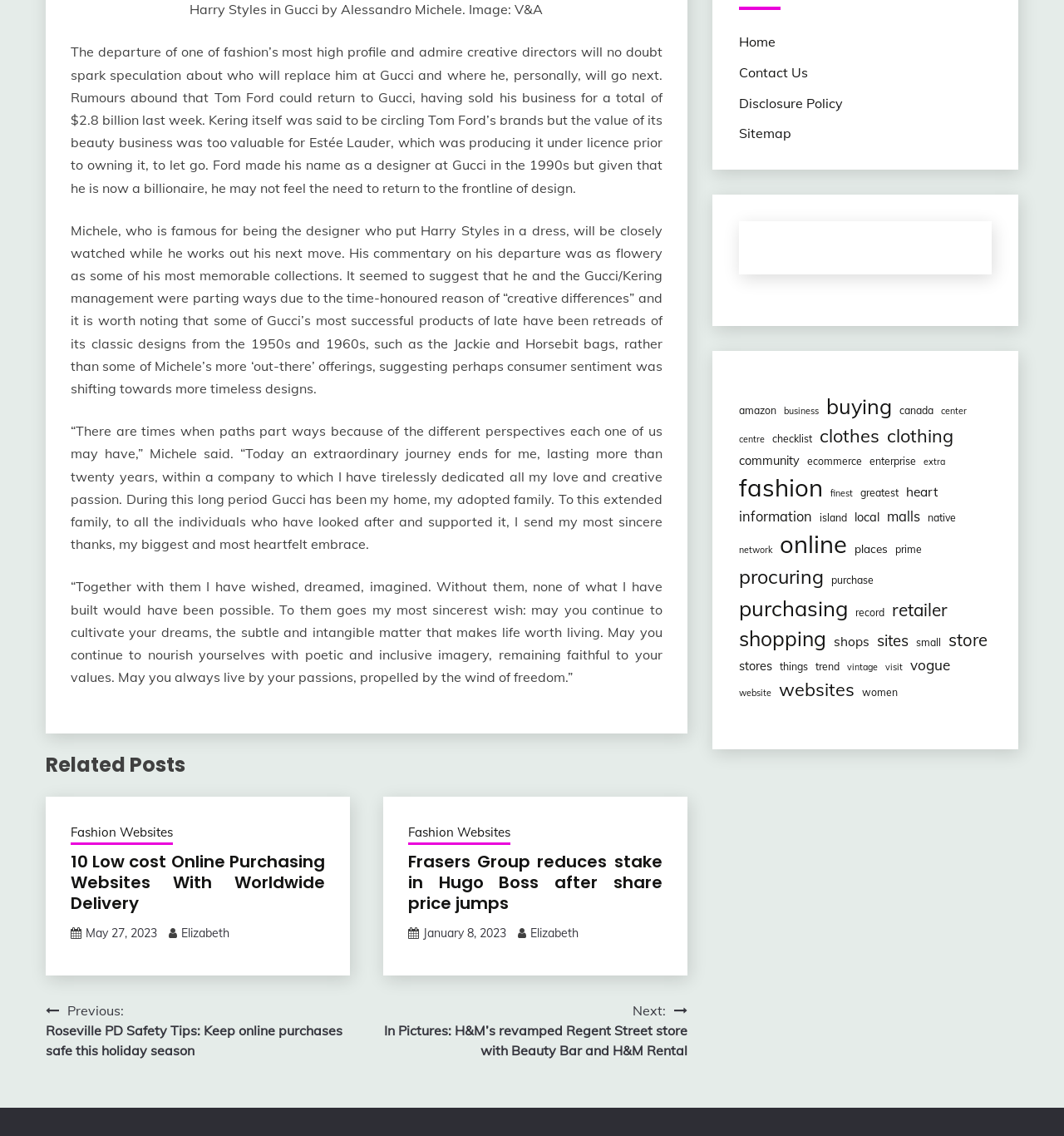Find the bounding box coordinates of the clickable area required to complete the following action: "Click on 'Related Posts'".

[0.043, 0.66, 0.646, 0.687]